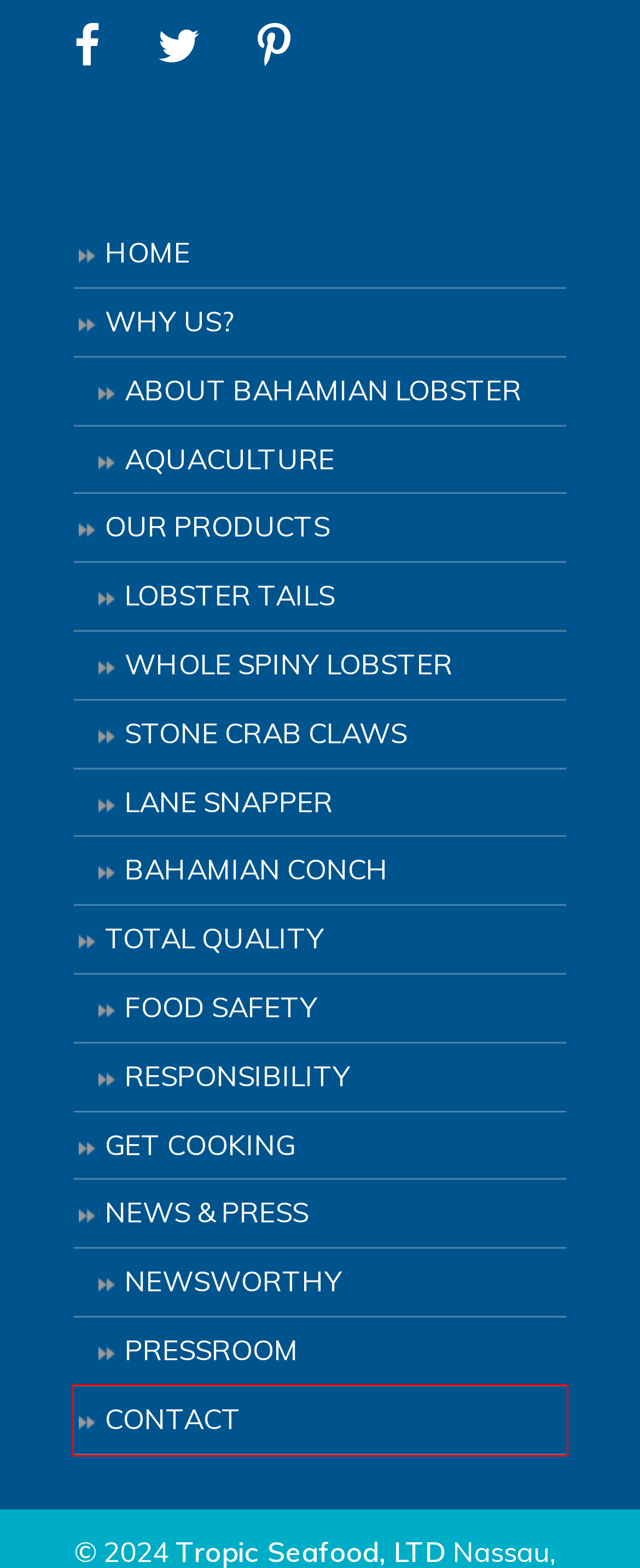Assess the screenshot of a webpage with a red bounding box and determine which webpage description most accurately matches the new page after clicking the element within the red box. Here are the options:
A. FOOD SAFETY | Tropic Seafood
B. Aquaculture | Tropic Seafood | Tropic Seafood
C. Get Cooking | Tropic Seafood
D. Lobster Tails | Tropic Seafood Products | Tropic Seafood
E. Contact Us | Tropic Seafood | Tropic Seafood
F. Responsibility | Tropic Seafood | Tropic Seafood
G. Why Choose Tropic Seafood? | Tropic Seafood | Tropic Seafood
H. Whole Spiny Lobsters | Tropic Seafood Products | Tropic Seafood

E